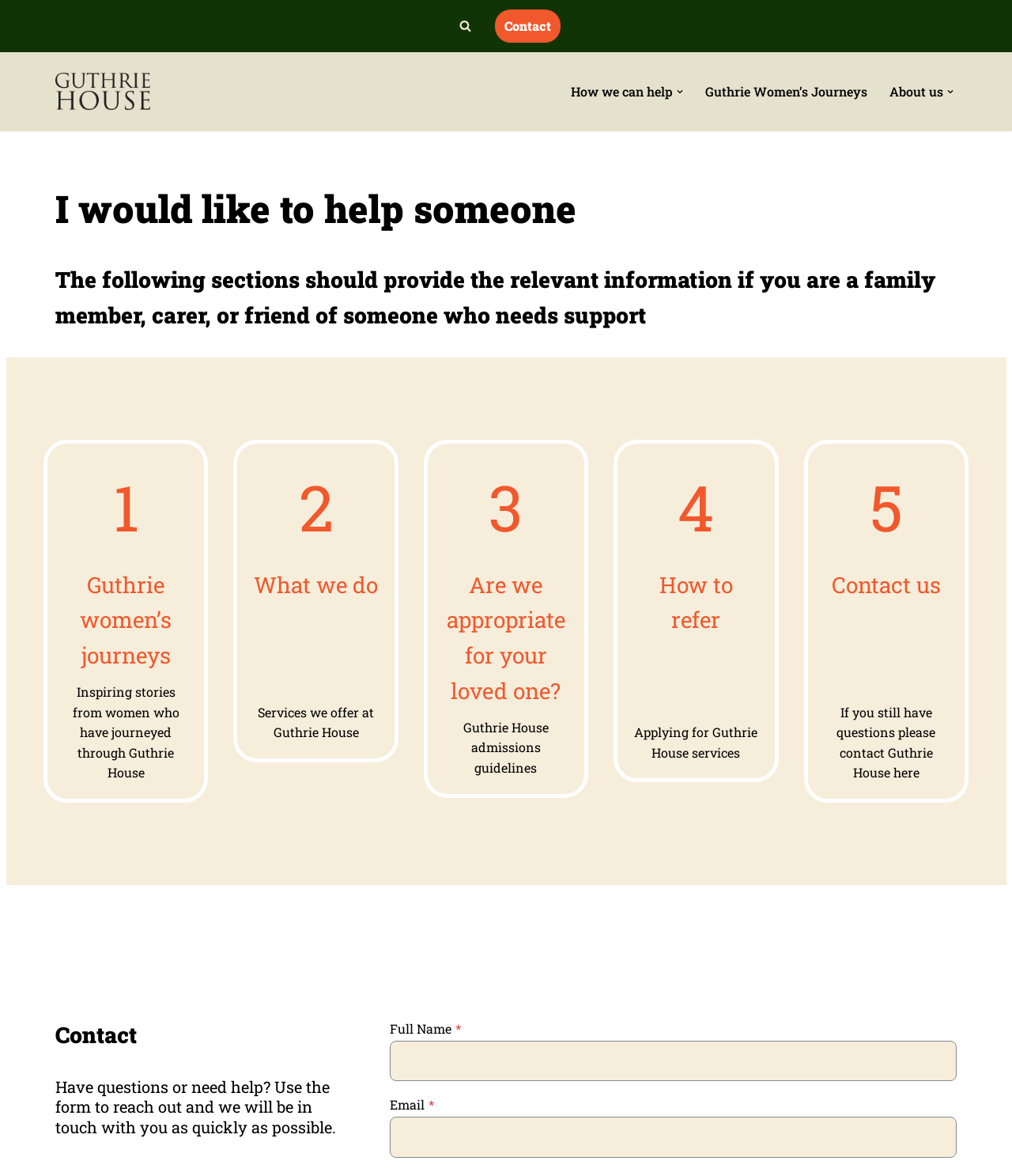What is required to fill in the form at the bottom of the webpage?
Answer the question based on the image using a single word or a brief phrase.

Full Name and Email